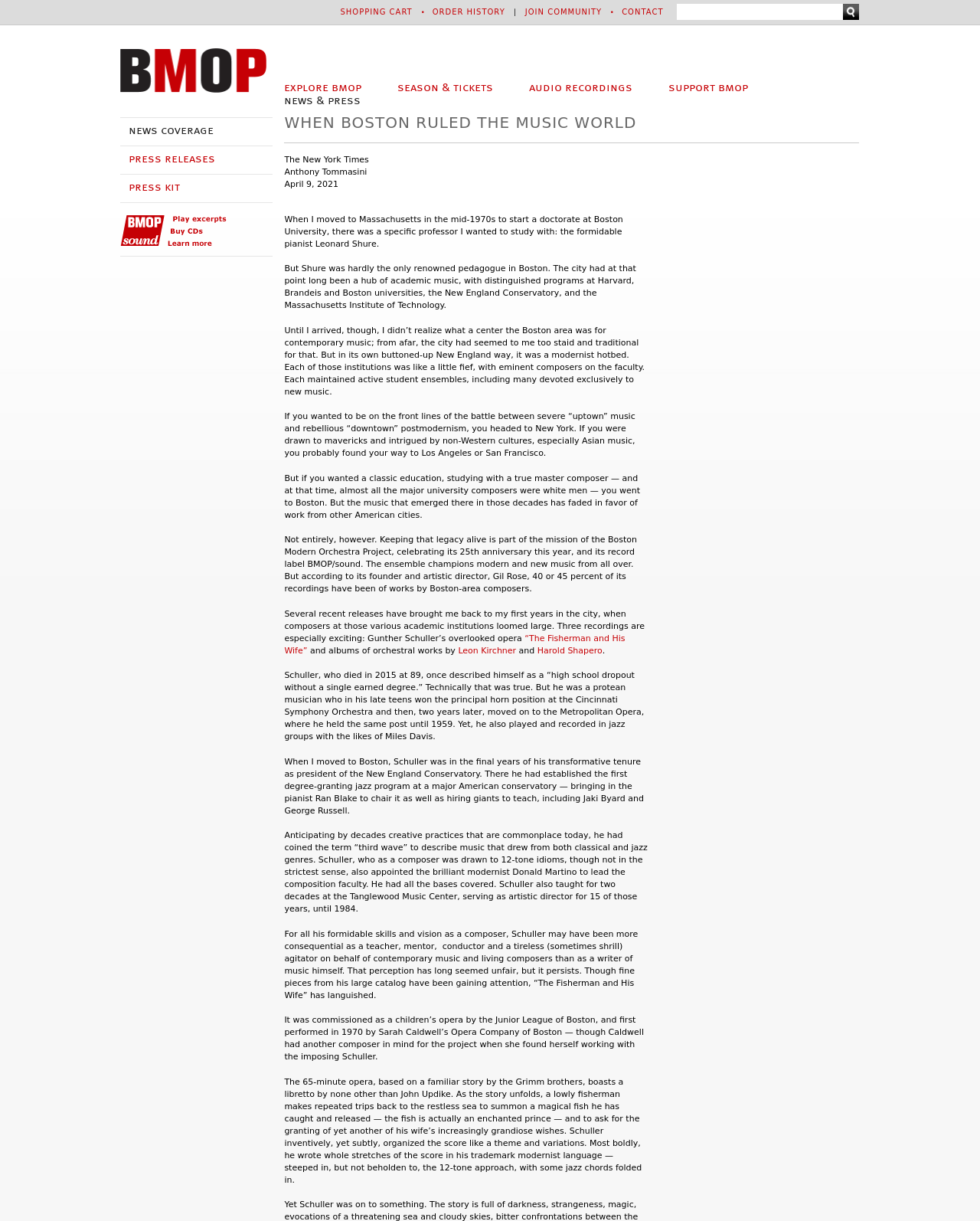Based on the element description "news & press", predict the bounding box coordinates of the UI element.

[0.29, 0.078, 0.368, 0.088]